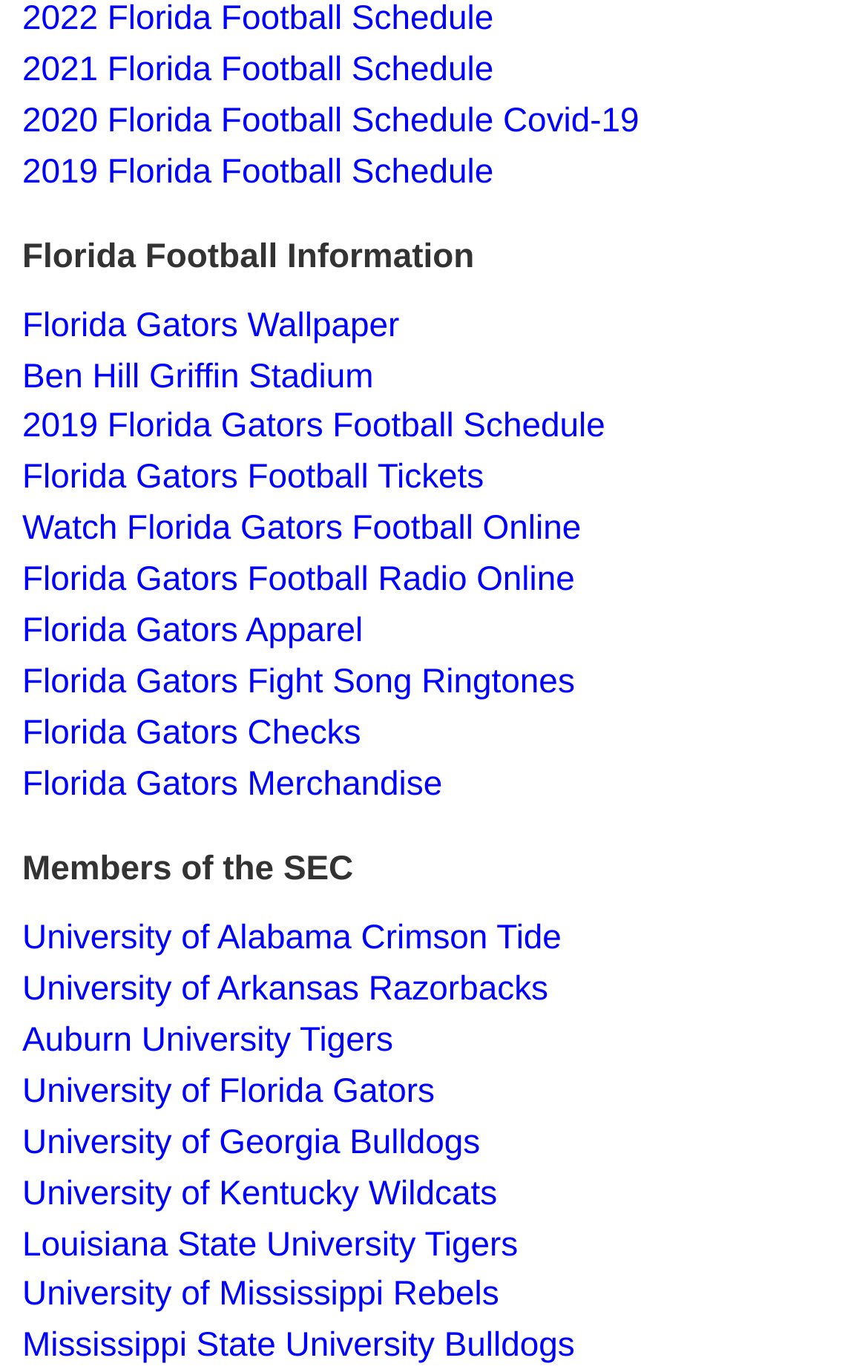Specify the bounding box coordinates of the area to click in order to follow the given instruction: "Get Florida Gators Football Tickets."

[0.026, 0.335, 0.558, 0.362]